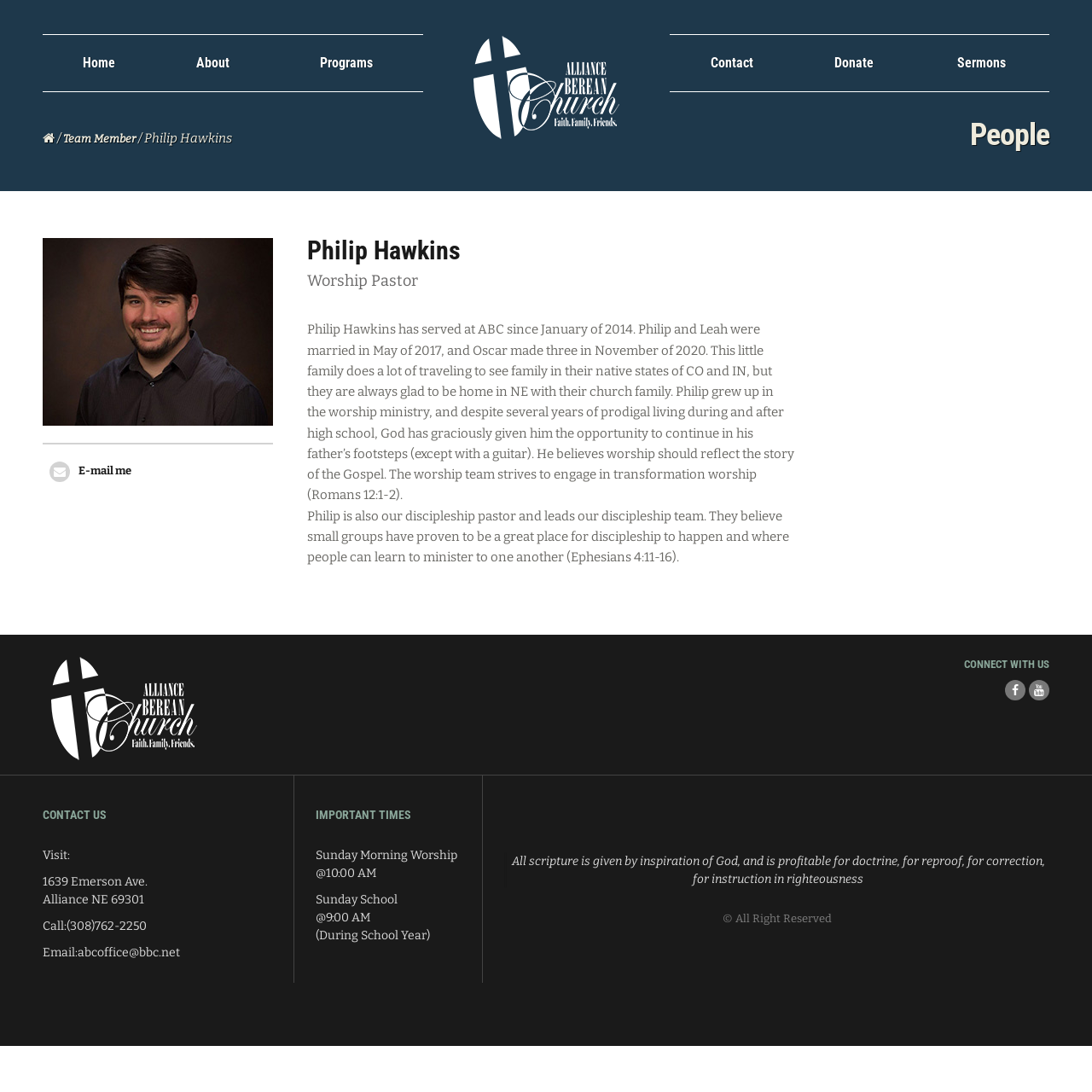Predict the bounding box of the UI element based on this description: "E-mail me".

[0.045, 0.423, 0.12, 0.442]